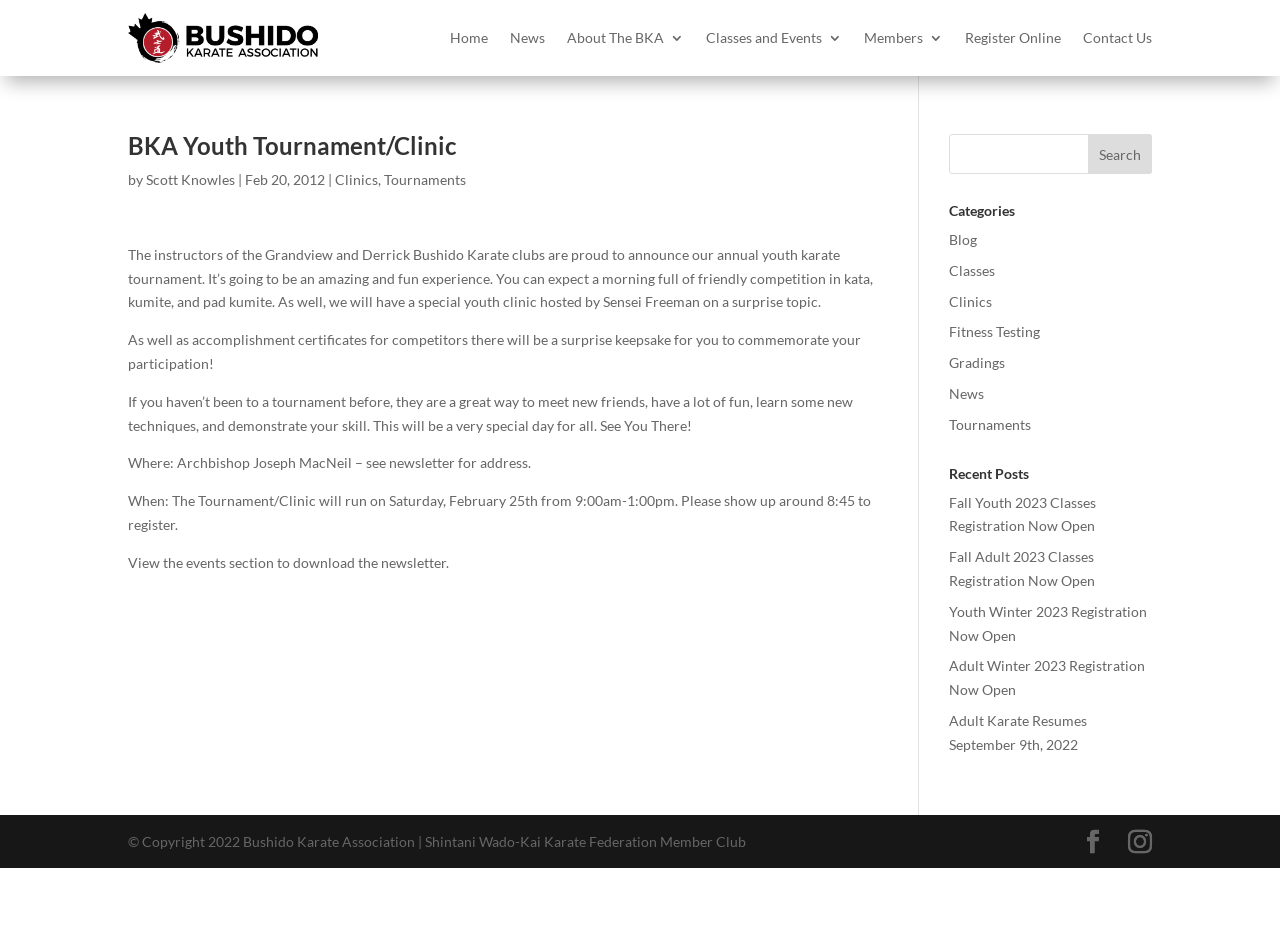Identify the bounding box coordinates of the part that should be clicked to carry out this instruction: "Read the 'Fall Youth 2023 Classes Registration Now Open' post".

[0.741, 0.524, 0.856, 0.567]